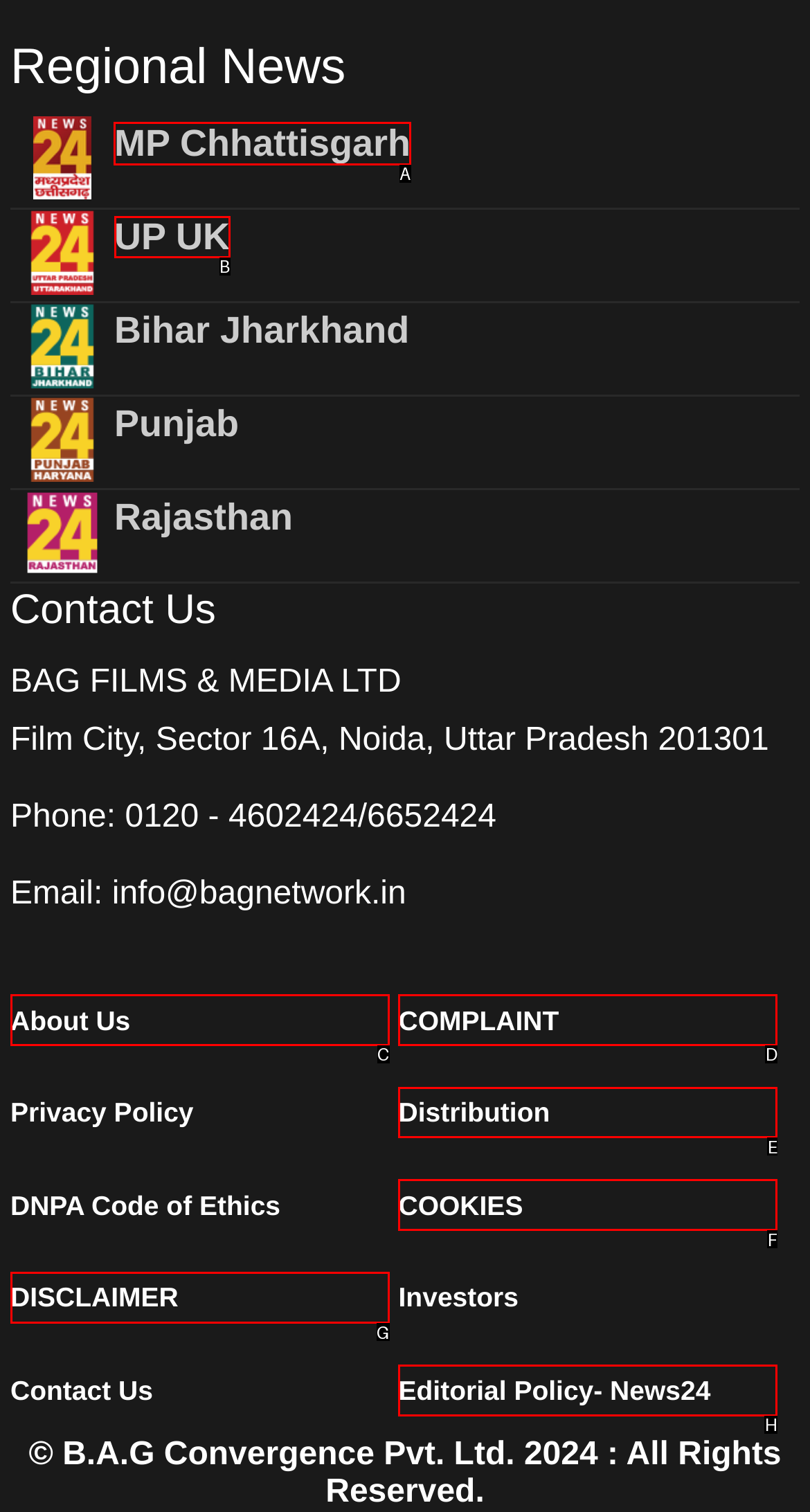Select the UI element that should be clicked to execute the following task: Visit MP Chhattisgarh
Provide the letter of the correct choice from the given options.

A